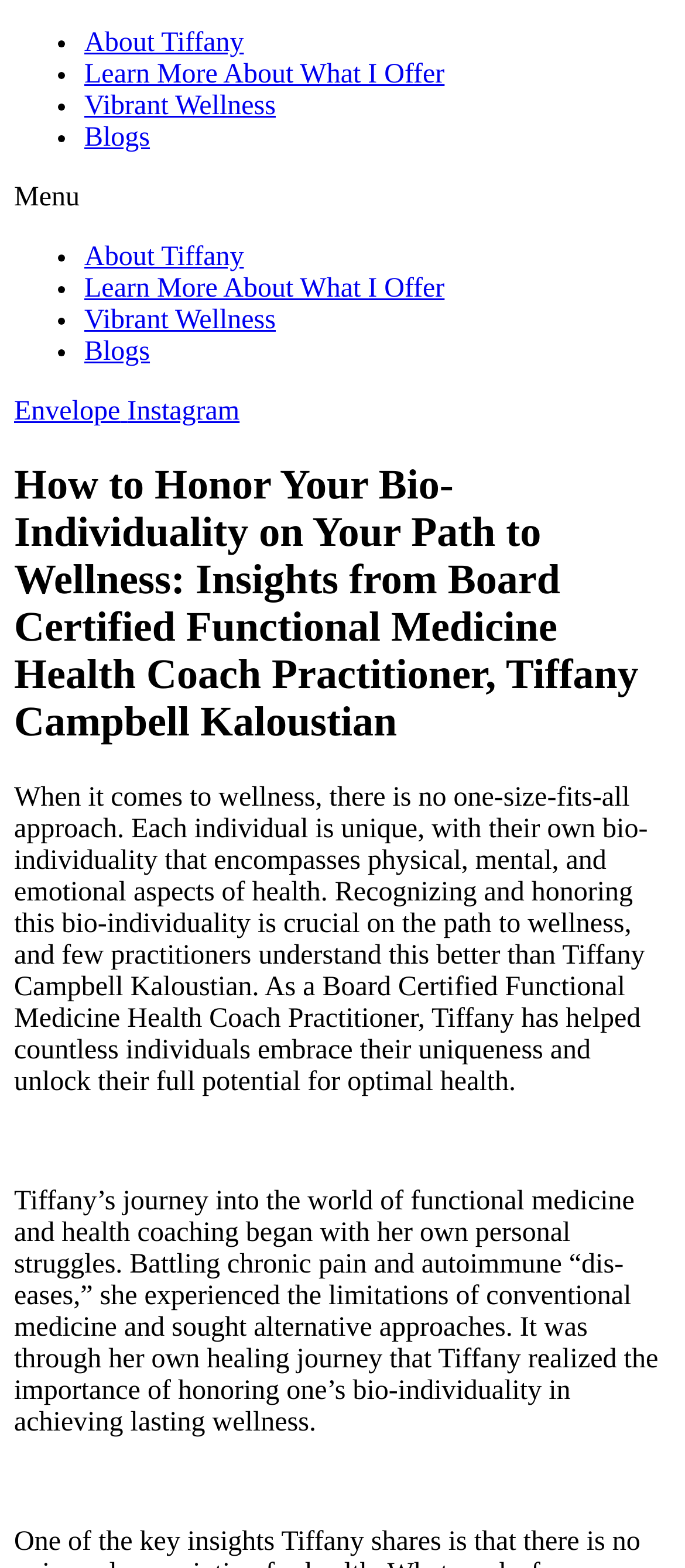Pinpoint the bounding box coordinates of the clickable area necessary to execute the following instruction: "Toggle the menu". The coordinates should be given as four float numbers between 0 and 1, namely [left, top, right, bottom].

[0.021, 0.116, 0.979, 0.137]